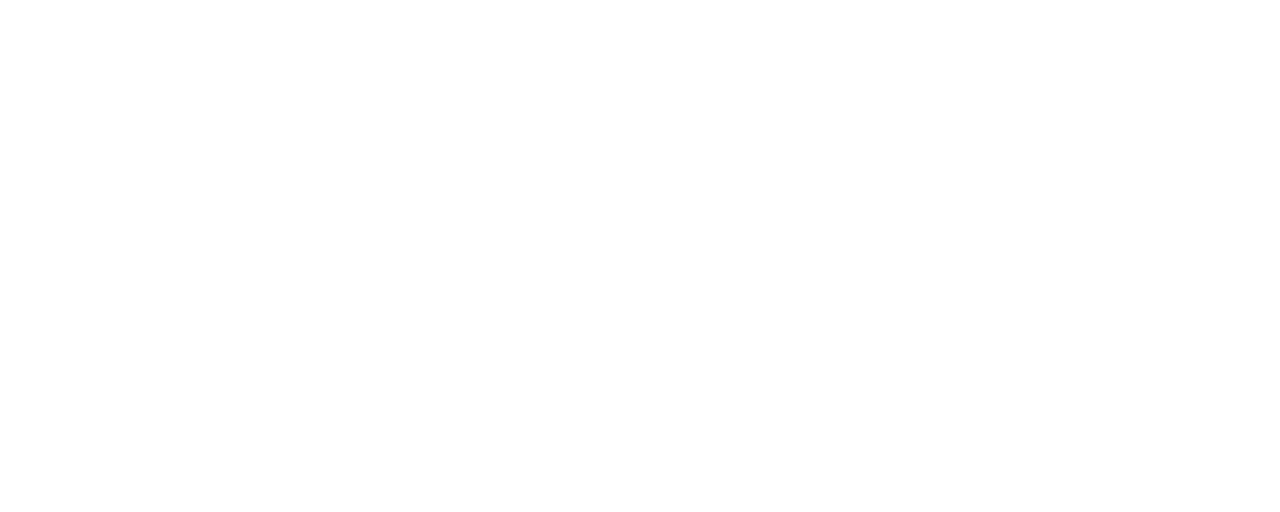How can I contact the company?
Give a one-word or short-phrase answer derived from the screenshot.

Phone or email